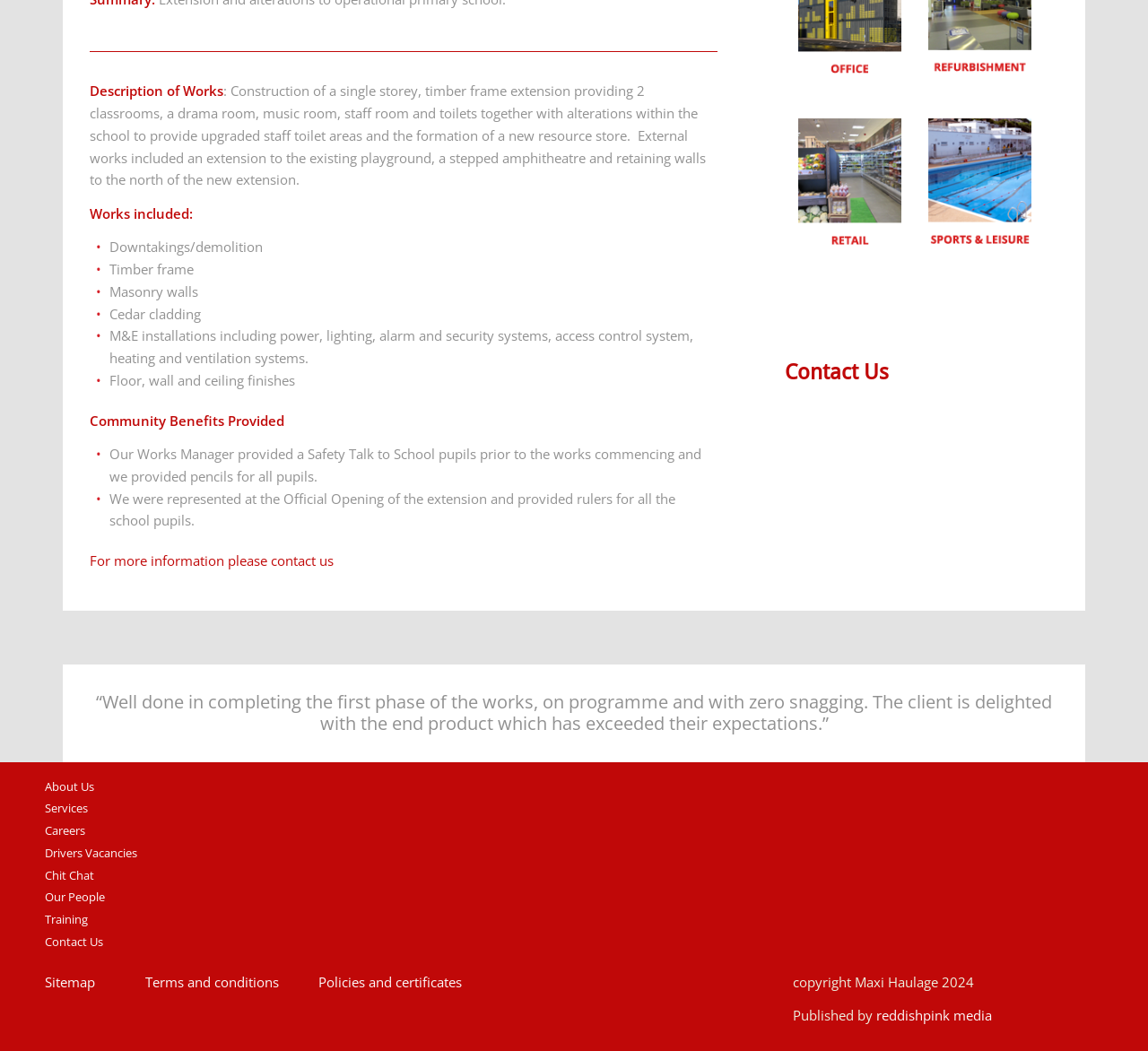Locate the bounding box coordinates of the element to click to perform the following action: 'Read 'Community Benefits Provided''. The coordinates should be given as four float values between 0 and 1, in the form of [left, top, right, bottom].

[0.078, 0.391, 0.248, 0.408]